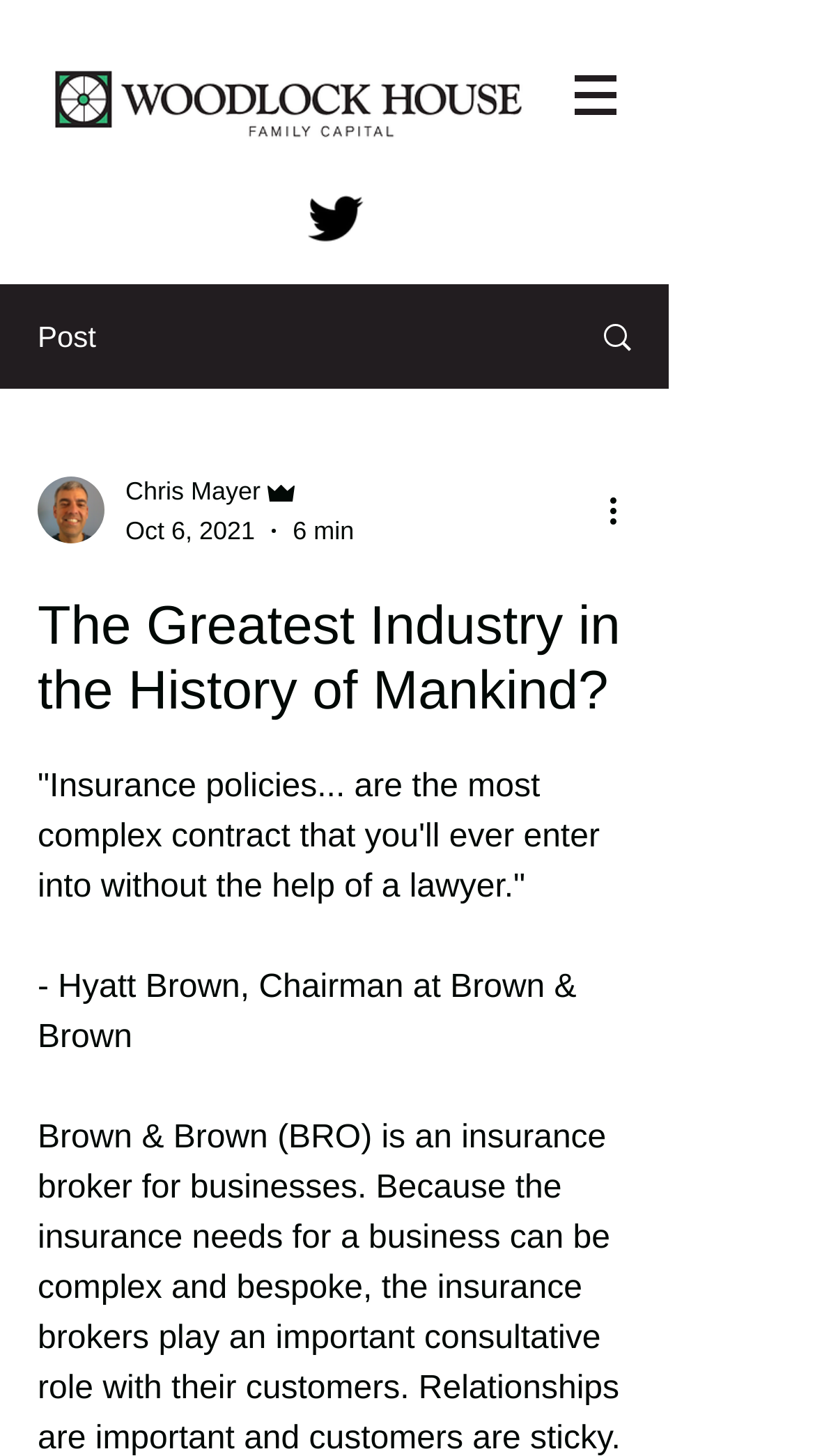Based on the element description aria-label="More actions", identify the bounding box coordinates for the UI element. The coordinates should be in the format (top-left x, top-left y, bottom-right x, bottom-right y) and within the 0 to 1 range.

[0.738, 0.333, 0.8, 0.367]